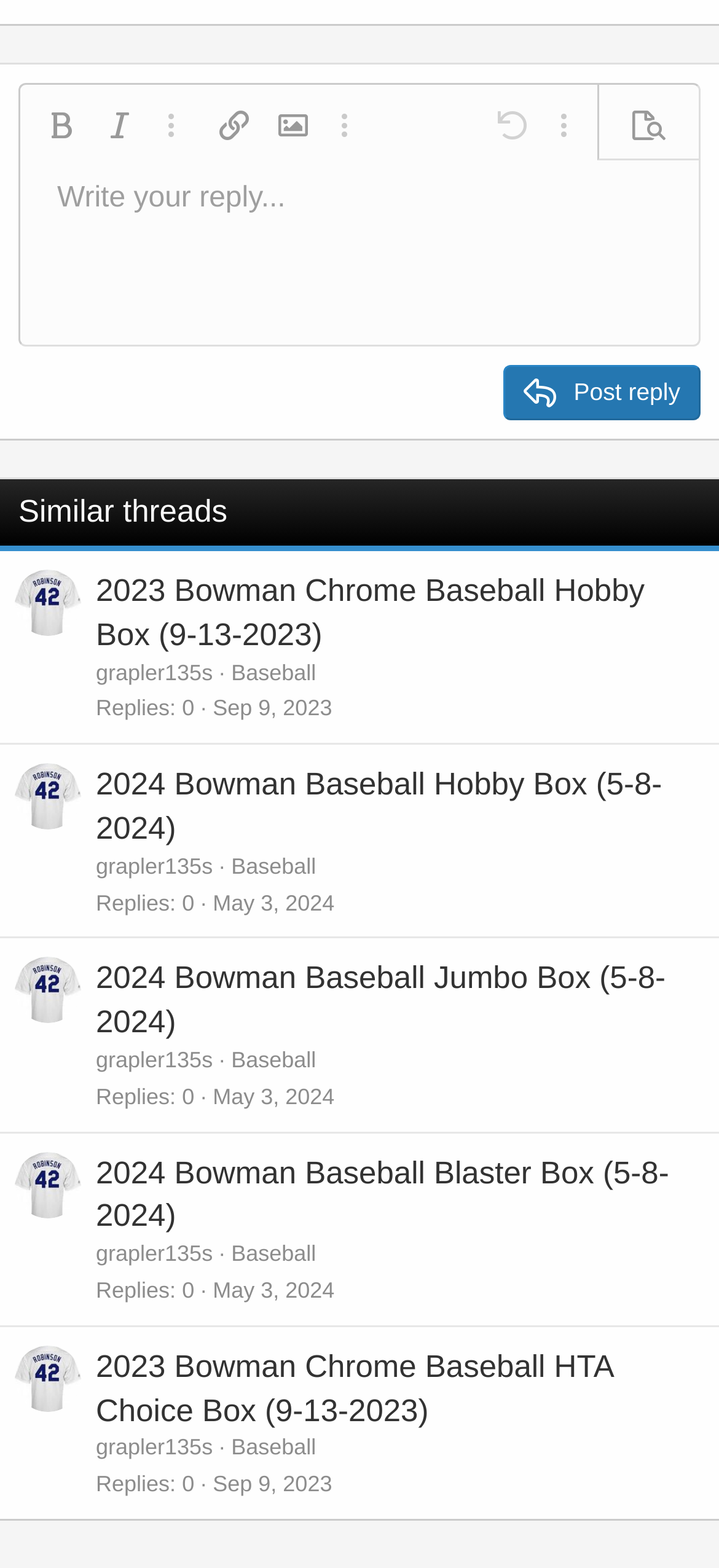Specify the bounding box coordinates of the area to click in order to execute this command: 'go to home page'. The coordinates should consist of four float numbers ranging from 0 to 1, and should be formatted as [left, top, right, bottom].

None